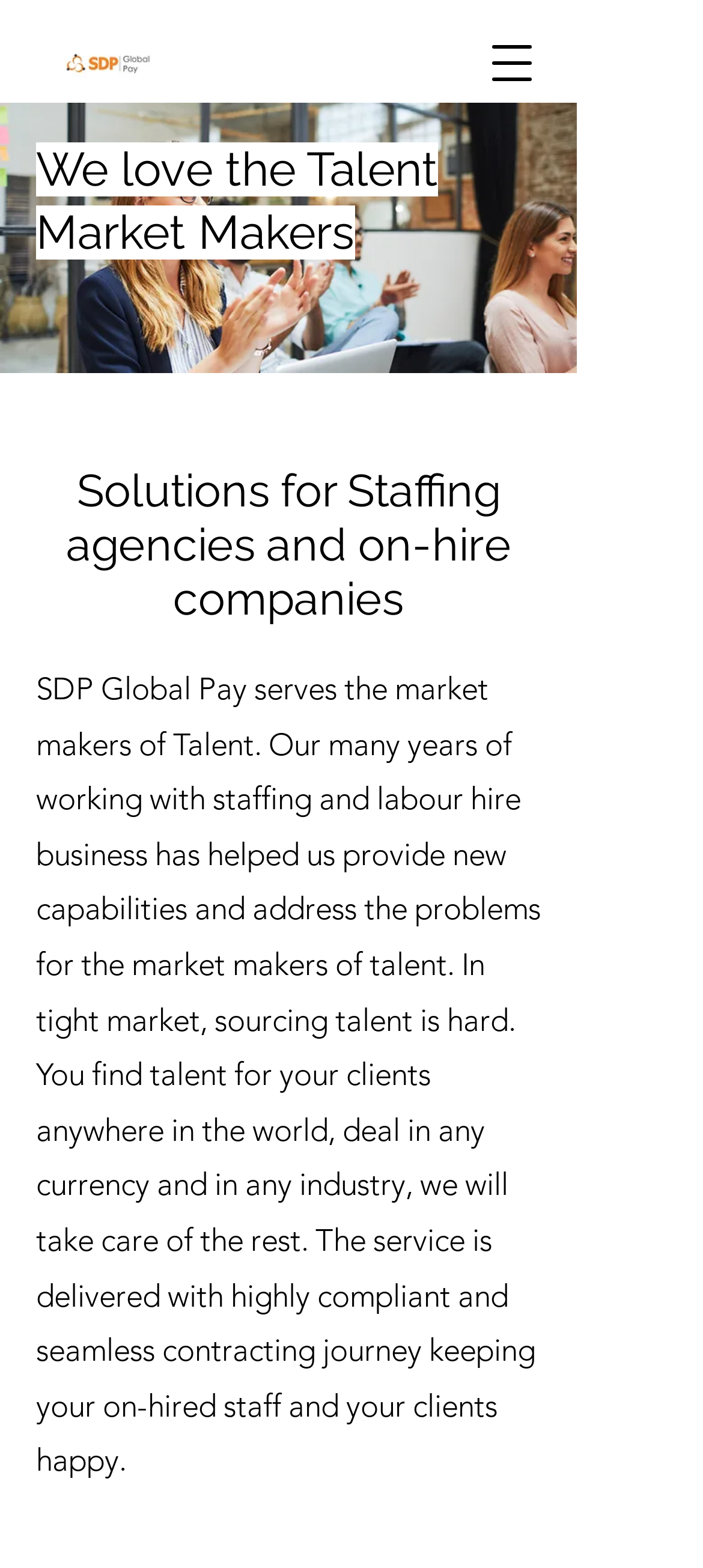Provide a short answer using a single word or phrase for the following question: 
What is the challenge in tight market?

Sourcing talent